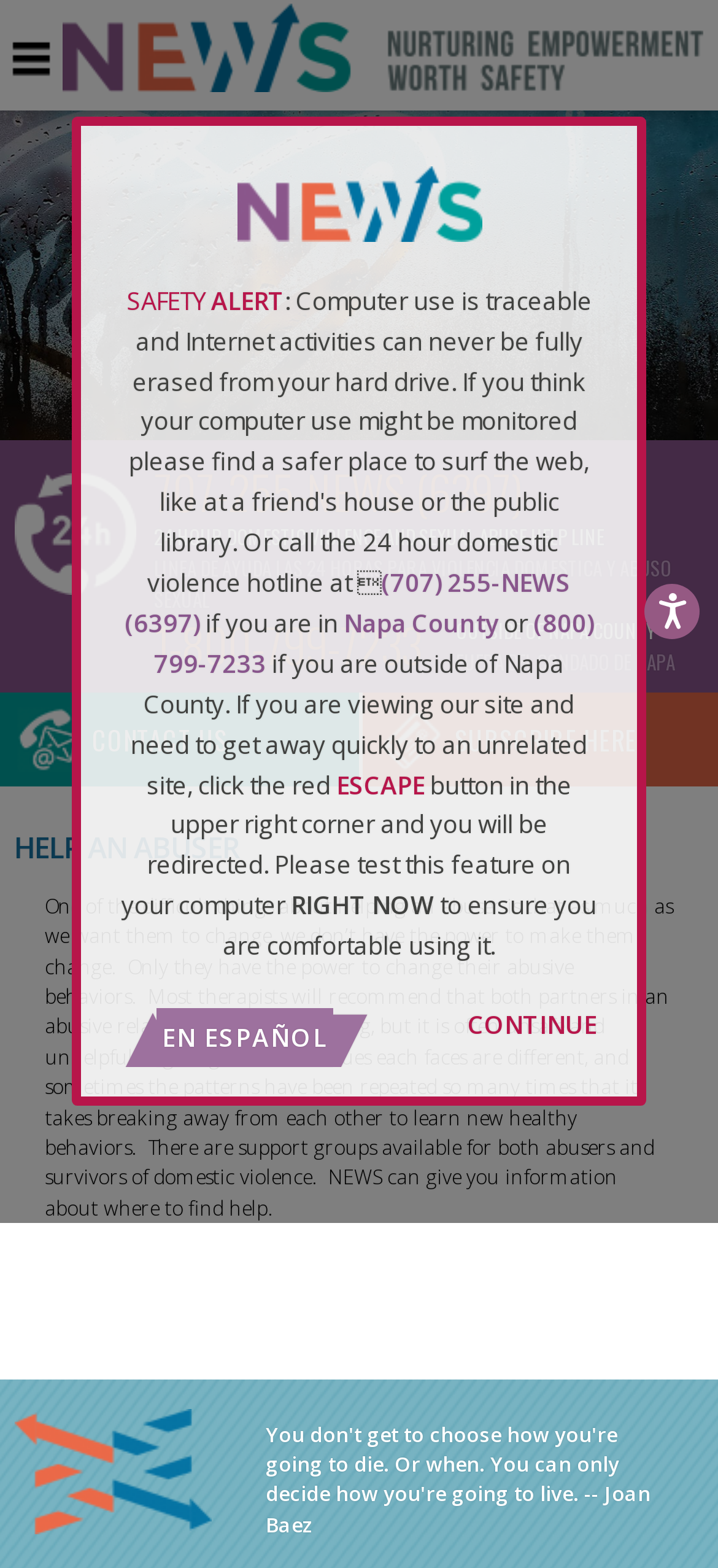Please analyze the image and give a detailed answer to the question:
What is the purpose of the 'ESCAPE' button?

I found the purpose of the 'ESCAPE' button by reading the surrounding static text elements. The text 'If you are viewing our site and need to get away quickly to an unrelated site, click the red ESCAPE button in the upper right corner and you will be redirected.' suggests that the 'ESCAPE' button is meant to quickly redirect the user to an unrelated site.